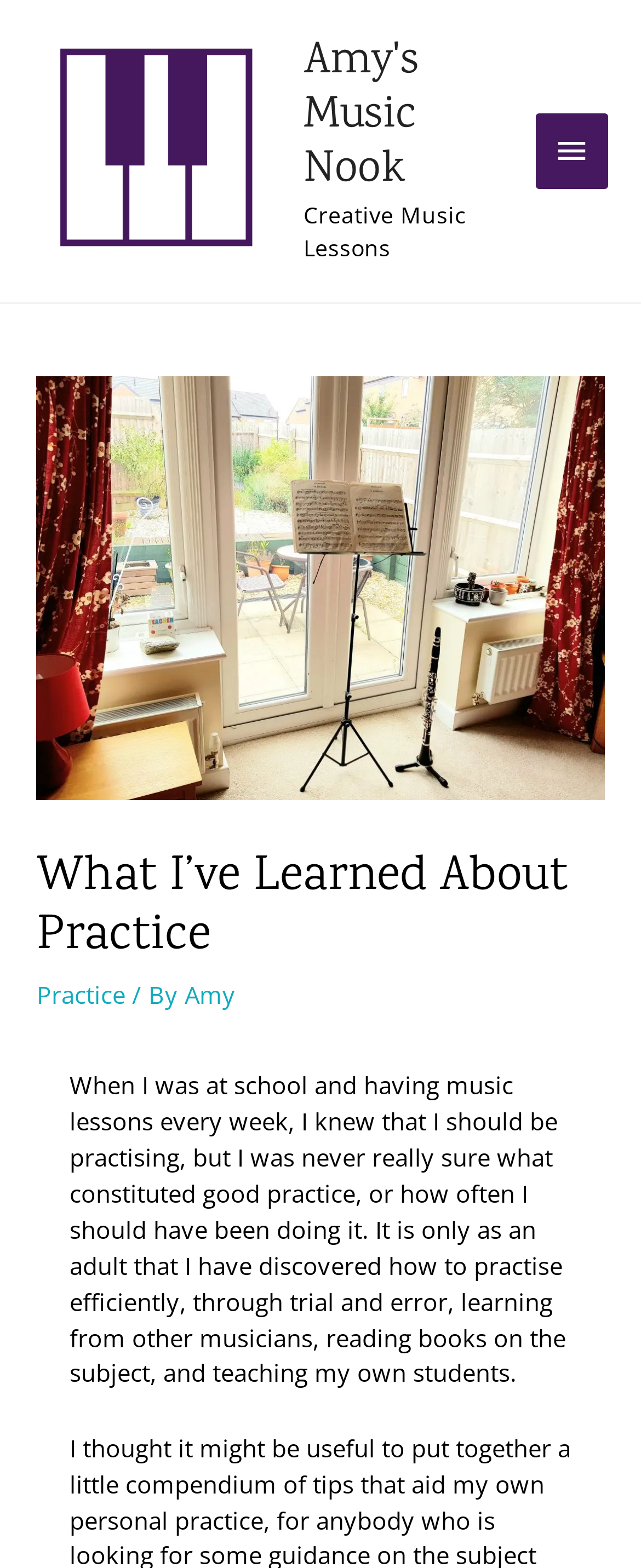Use a single word or phrase to answer the question: 
What is the topic of the main article?

Practice